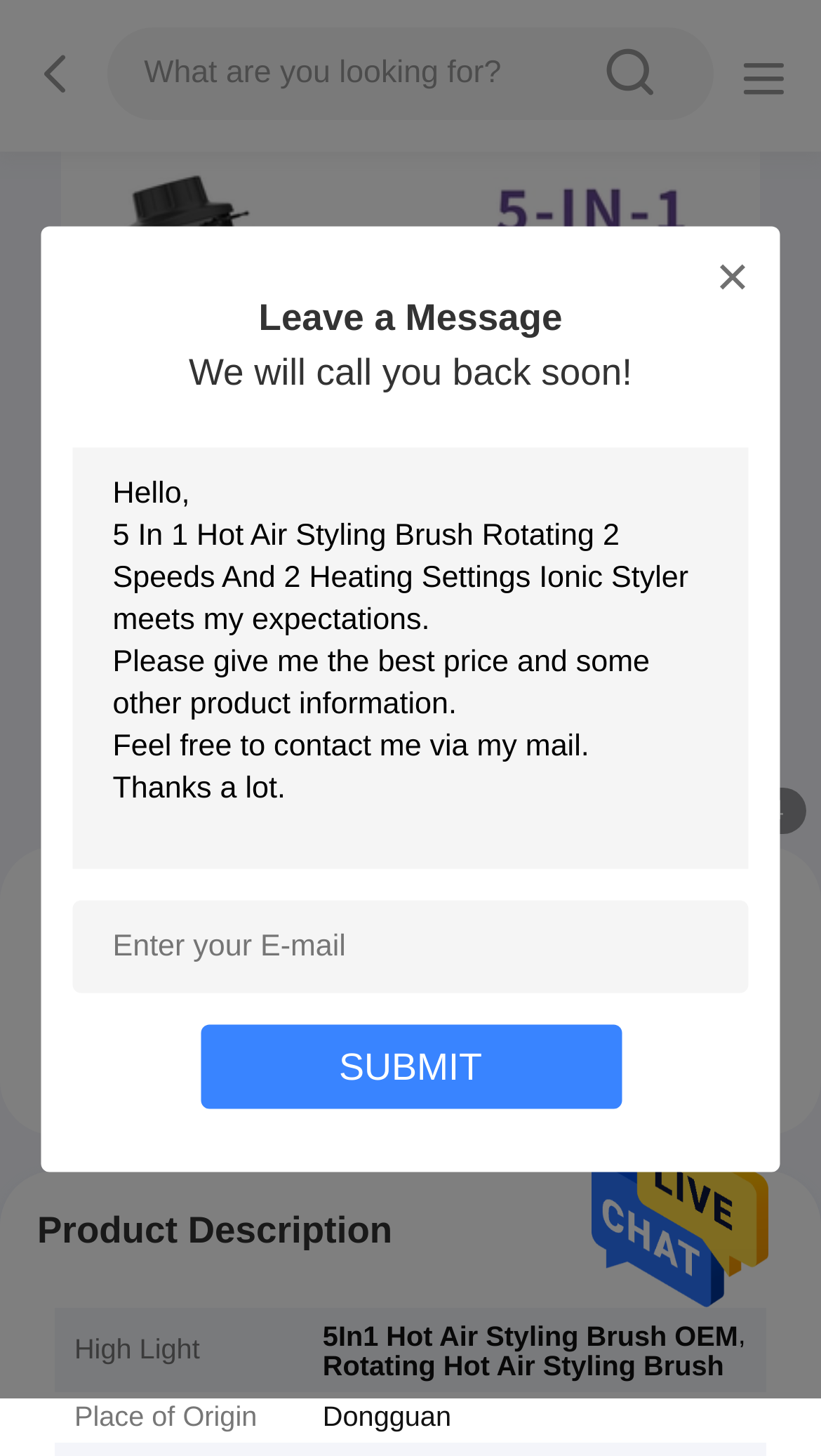What is the product name?
Look at the webpage screenshot and answer the question with a detailed explanation.

The product name can be found in the heading element with the text '5 In 1 Hot Air Styling Brush Rotating 2 Speeds And 2 Heating Settings Ionic Styler' which is located at the top of the webpage.